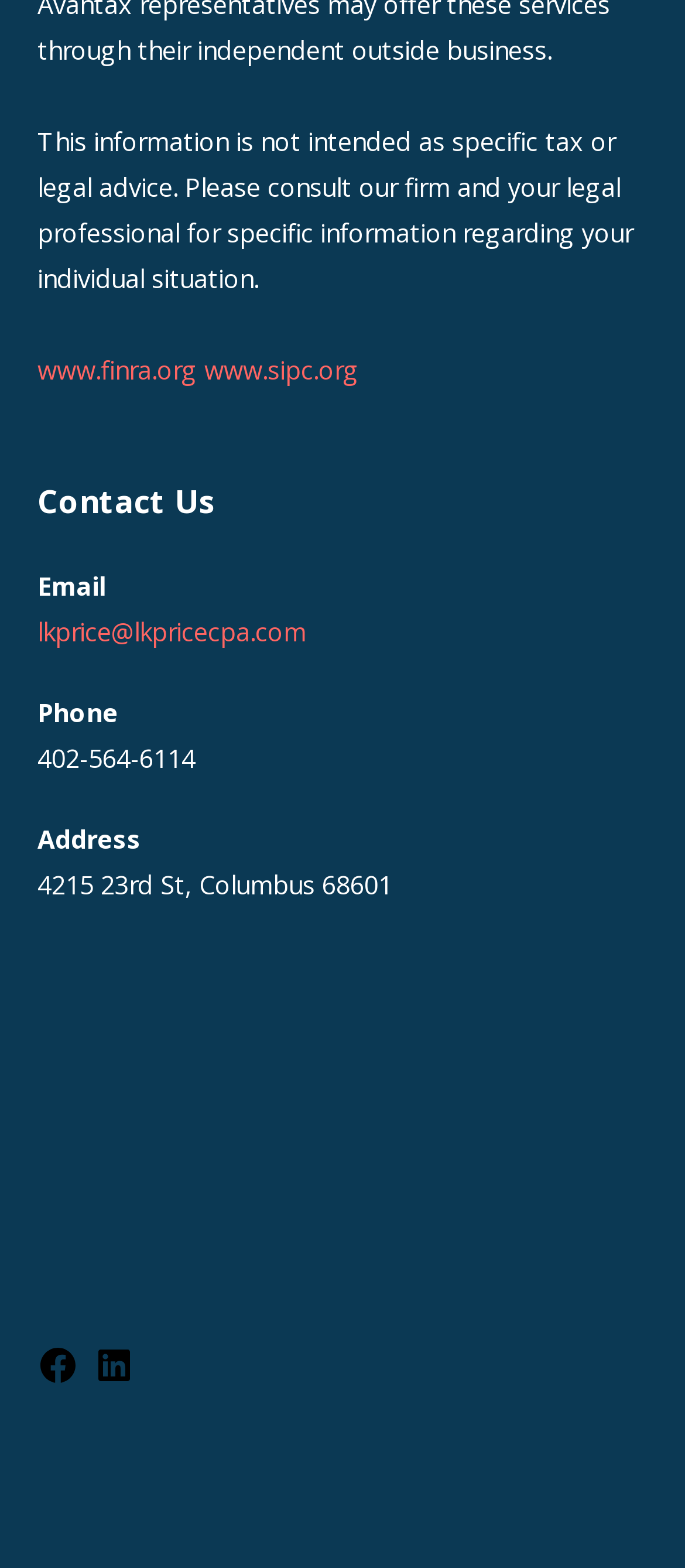Utilize the details in the image to thoroughly answer the following question: What is the disclaimer message at the top of the page?

I read the disclaimer message at the top of the page, which states 'This information is not intended as specific tax or legal advice. Please consult our firm and your legal professional for specific information regarding your individual situation'.